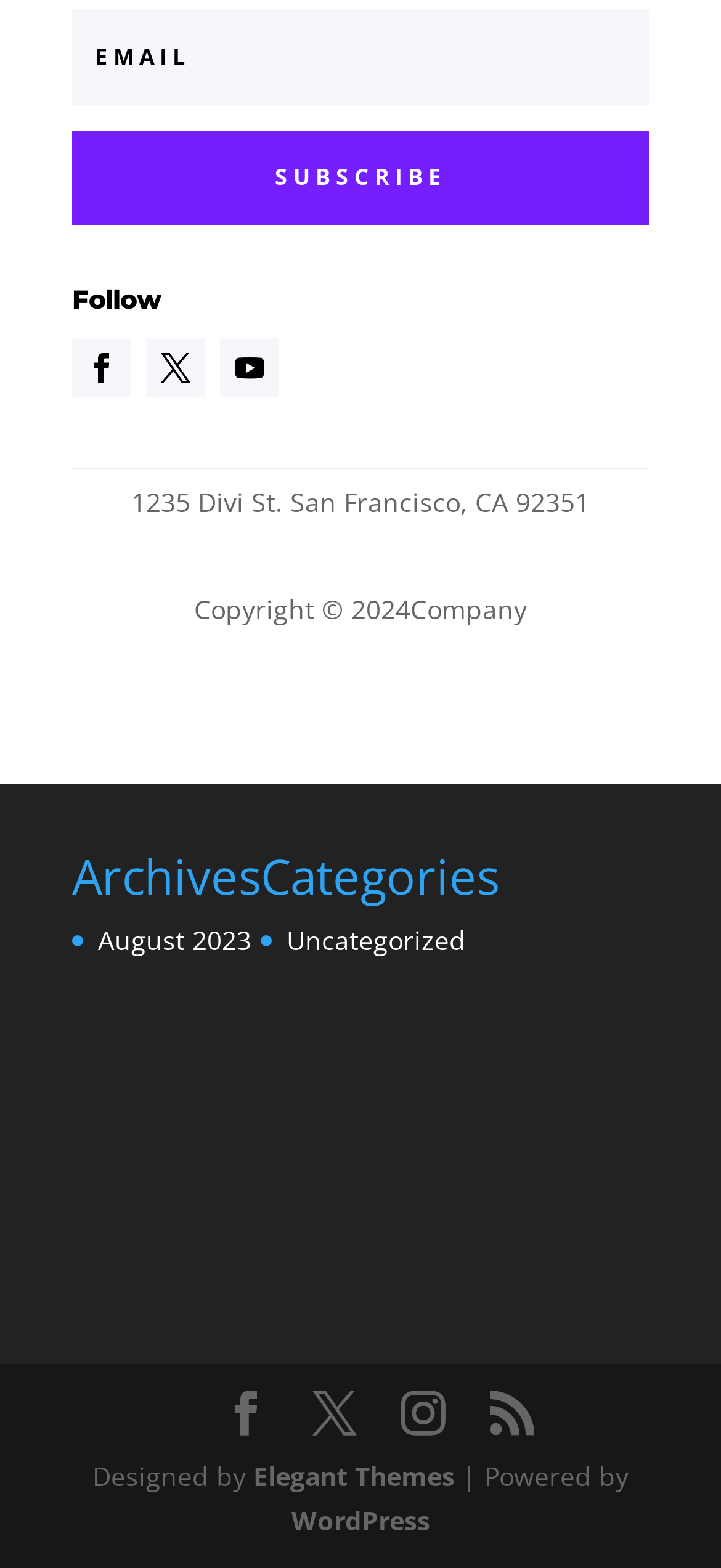Respond with a single word or short phrase to the following question: 
What is the copyright year?

2024